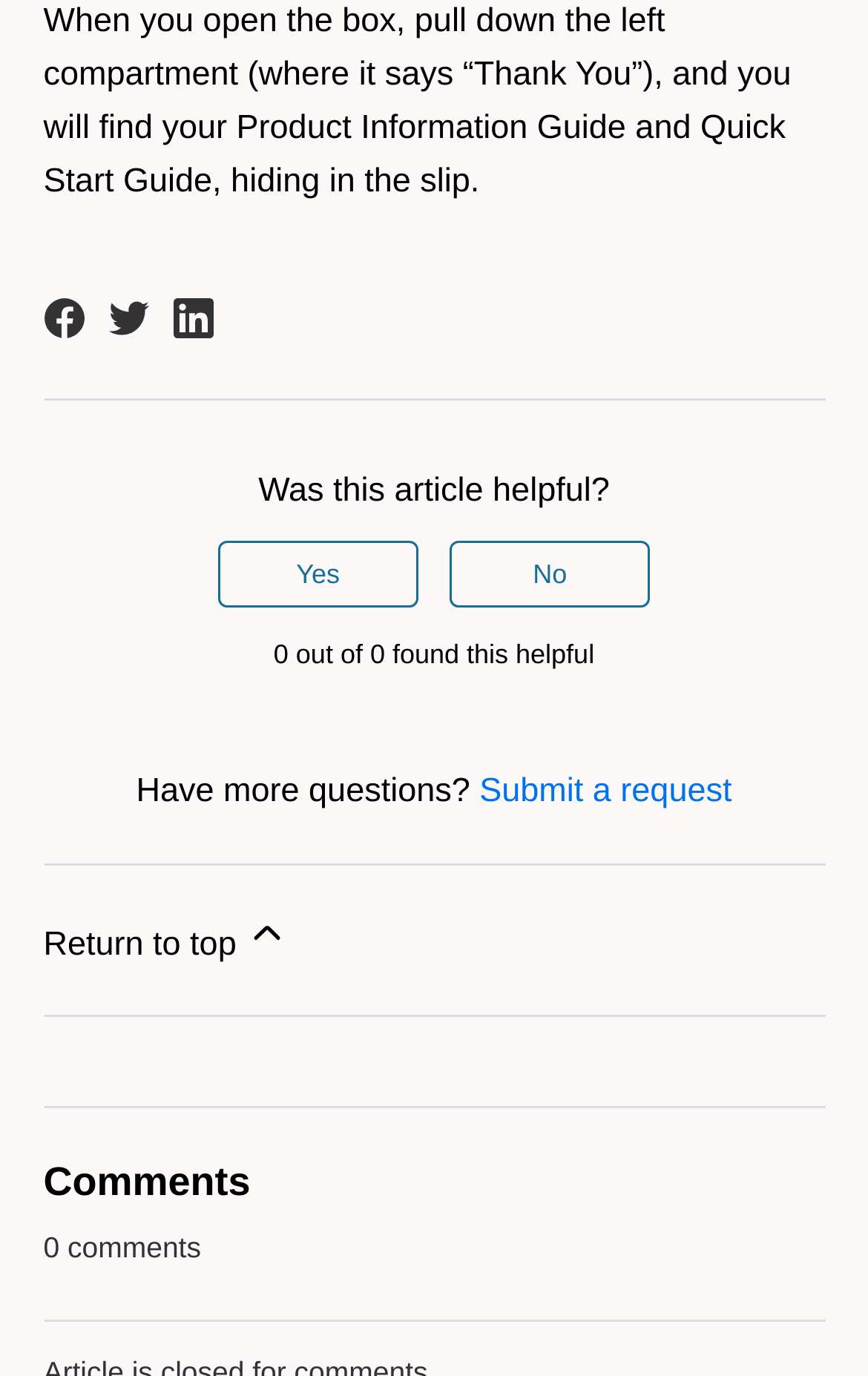Provide a single word or phrase answer to the question: 
How many people found this article helpful?

0